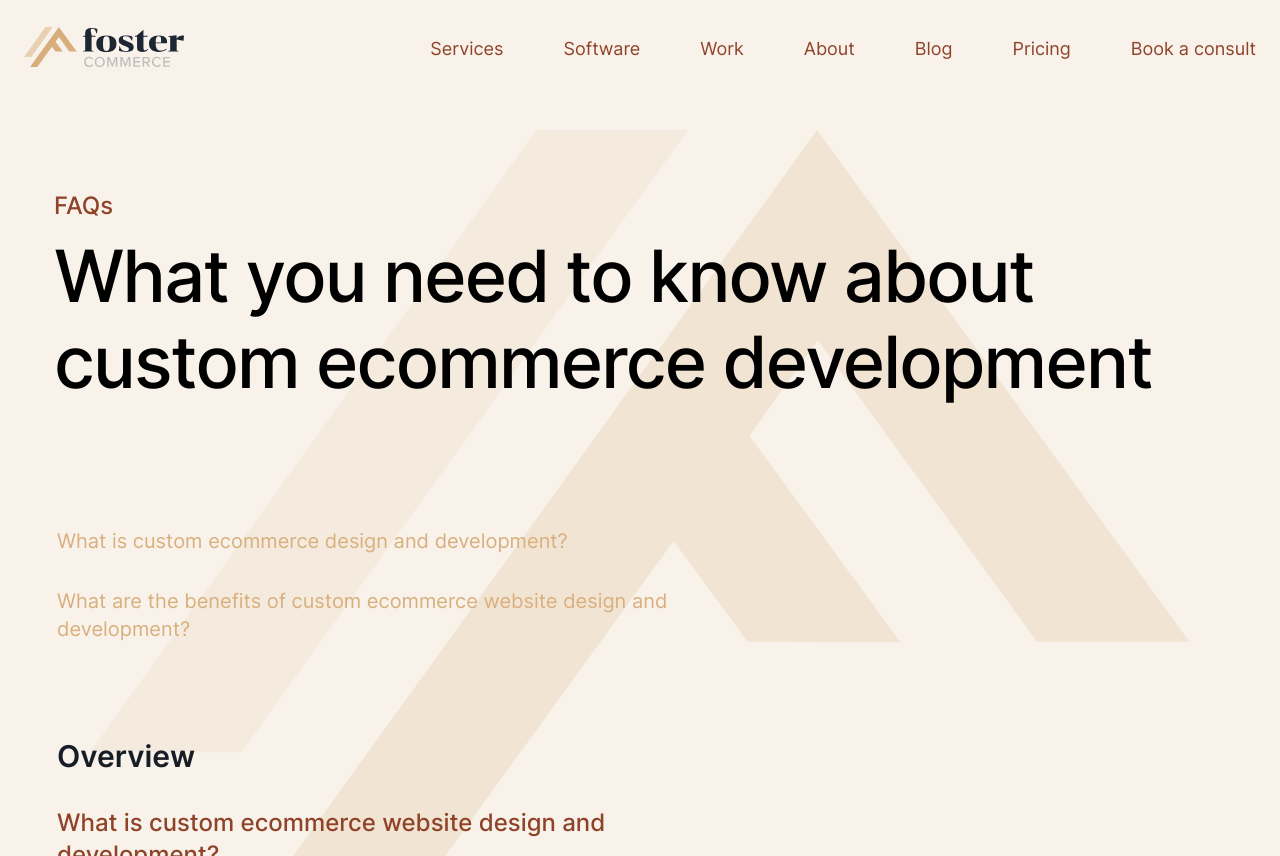Please identify the bounding box coordinates for the region that you need to click to follow this instruction: "Read about What you need to know about custom ecommerce development".

[0.042, 0.273, 0.958, 0.475]